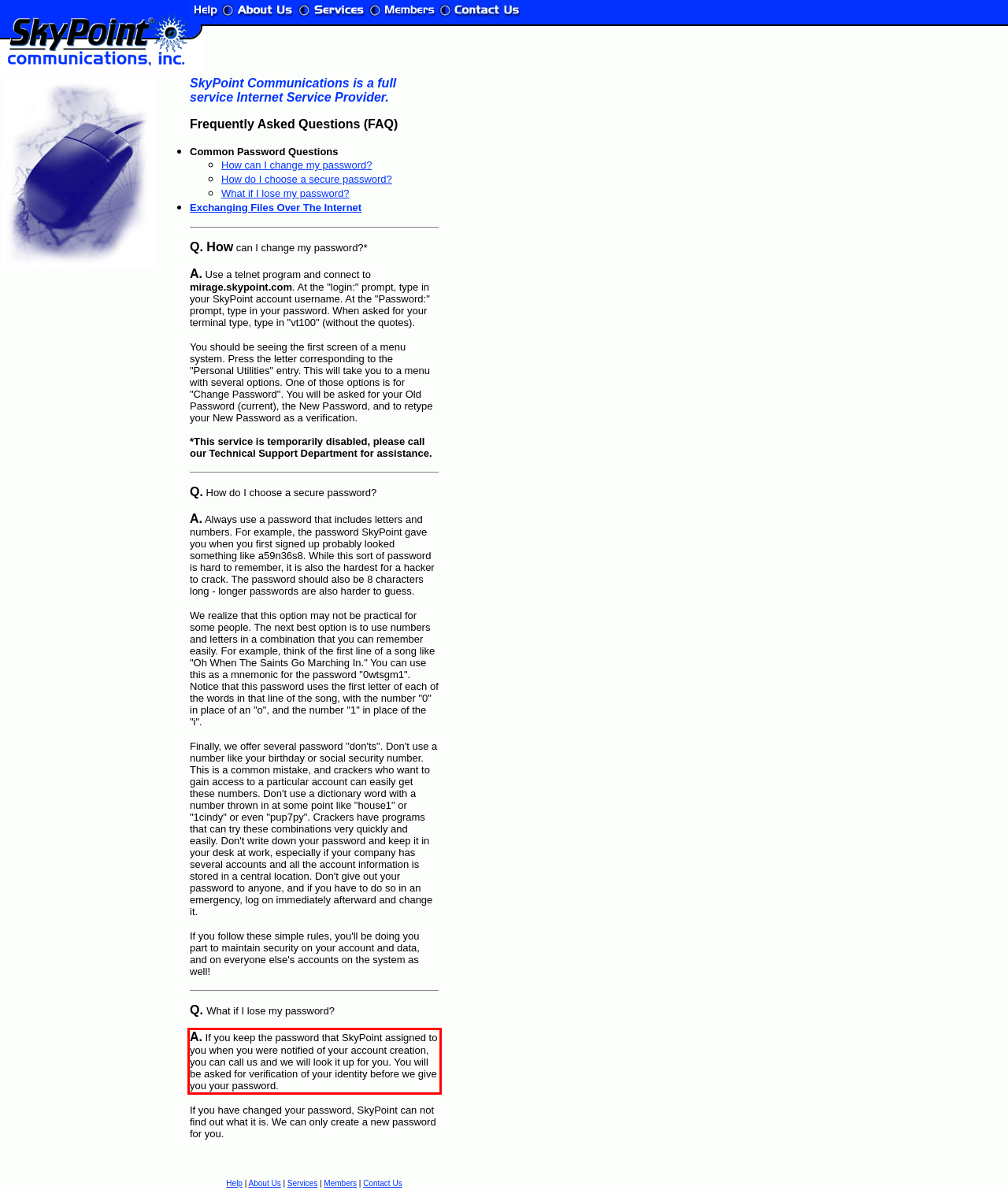Identify and extract the text within the red rectangle in the screenshot of the webpage.

A. If you keep the password that SkyPoint assigned to you when you were notified of your account creation, you can call us and we will look it up for you. You will be asked for verification of your identity before we give you your password.